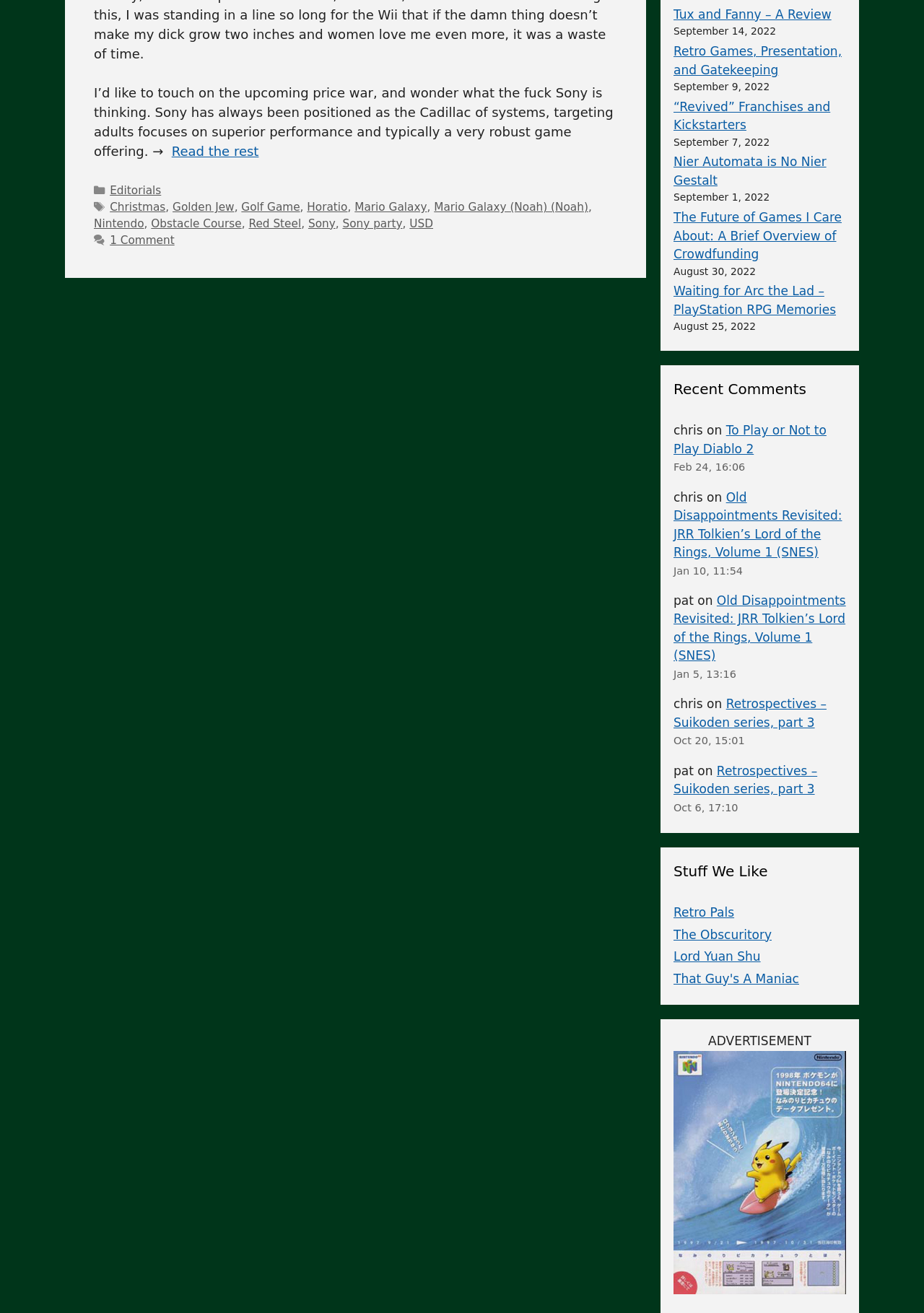Using the webpage screenshot, locate the HTML element that fits the following description and provide its bounding box: "Read the rest".

[0.186, 0.109, 0.28, 0.121]